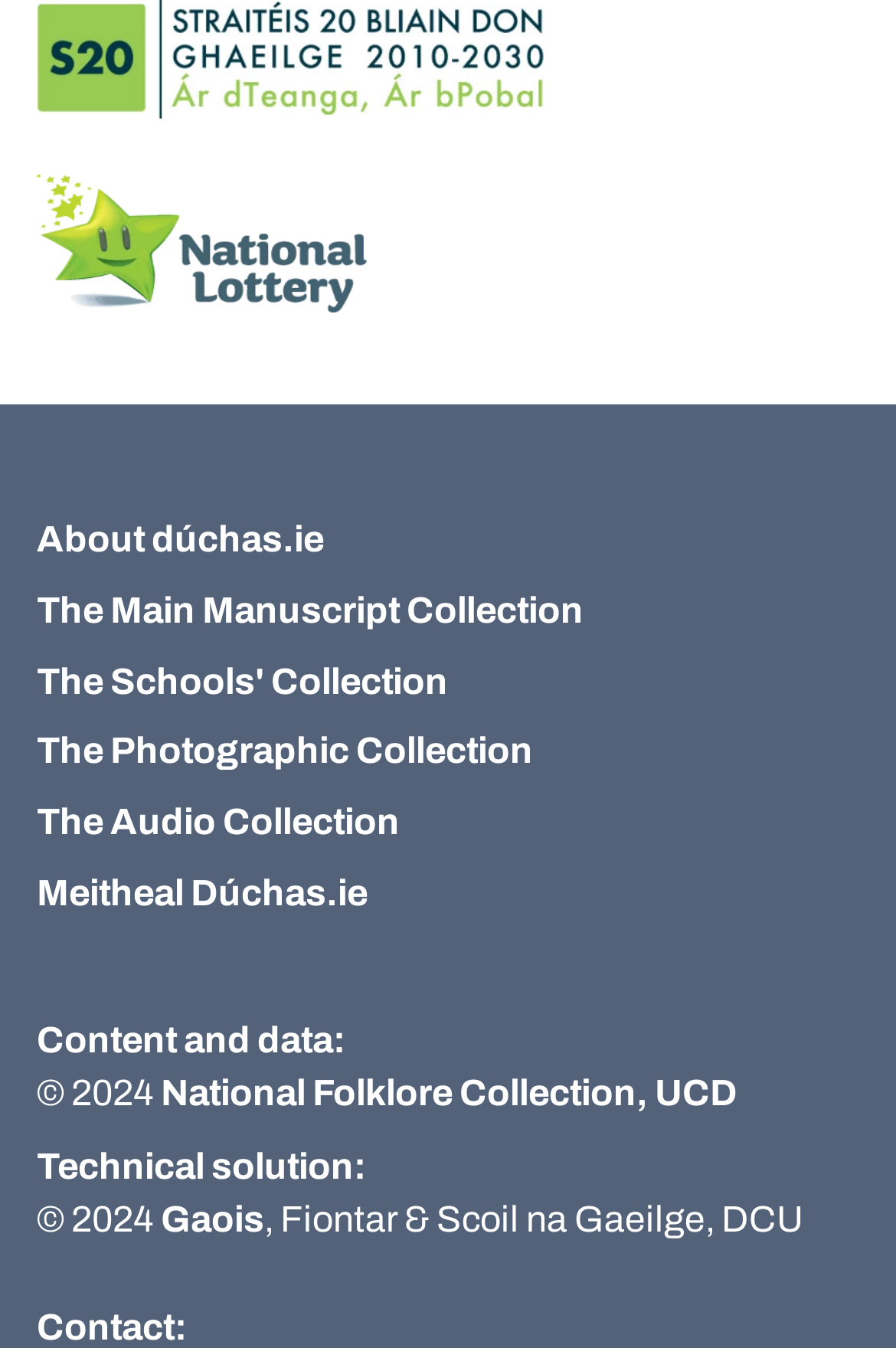Pinpoint the bounding box coordinates for the area that should be clicked to perform the following instruction: "Explore the 'The Main Manuscript Collection'".

[0.041, 0.438, 0.651, 0.467]